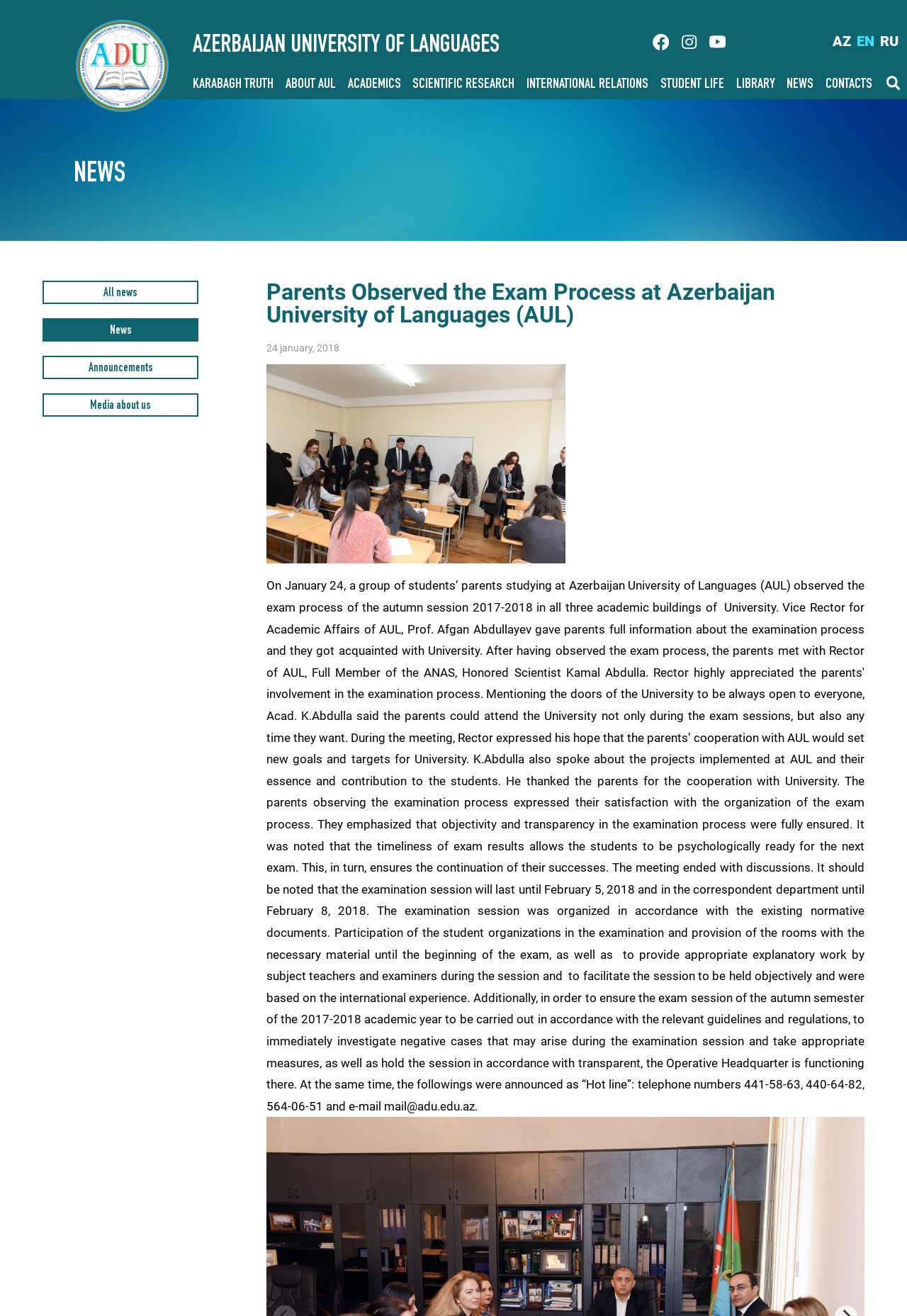What is the date of the news article?
Look at the webpage screenshot and answer the question with a detailed explanation.

I found the date of the news article by looking at the static text element '24 january, 2018' which is located below the heading 'Parents Observed the Exam Process at Azerbaijan University of Languages (AUL)'.